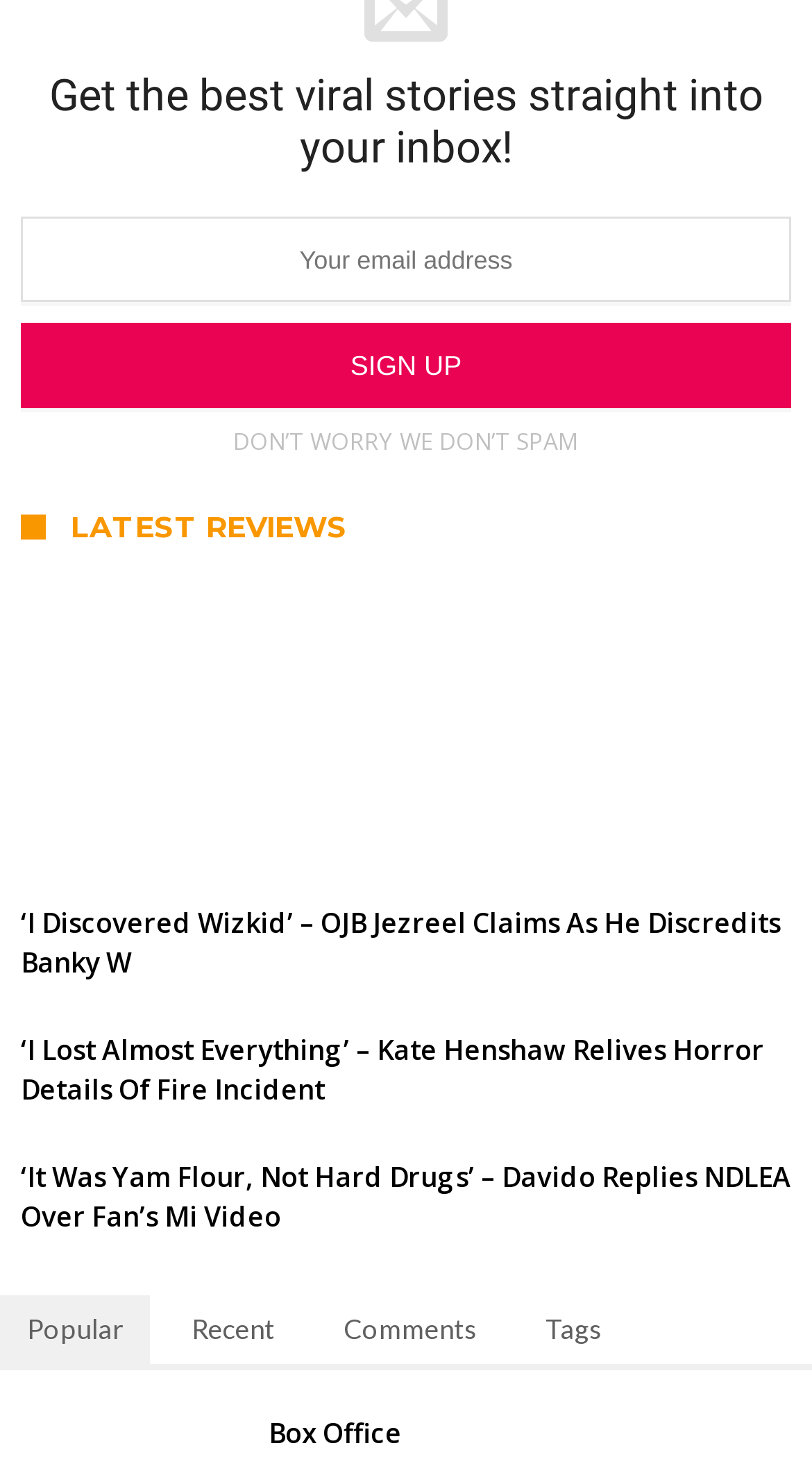Find the coordinates for the bounding box of the element with this description: "name="EMAIL" placeholder="Your email address"".

[0.026, 0.147, 0.974, 0.205]